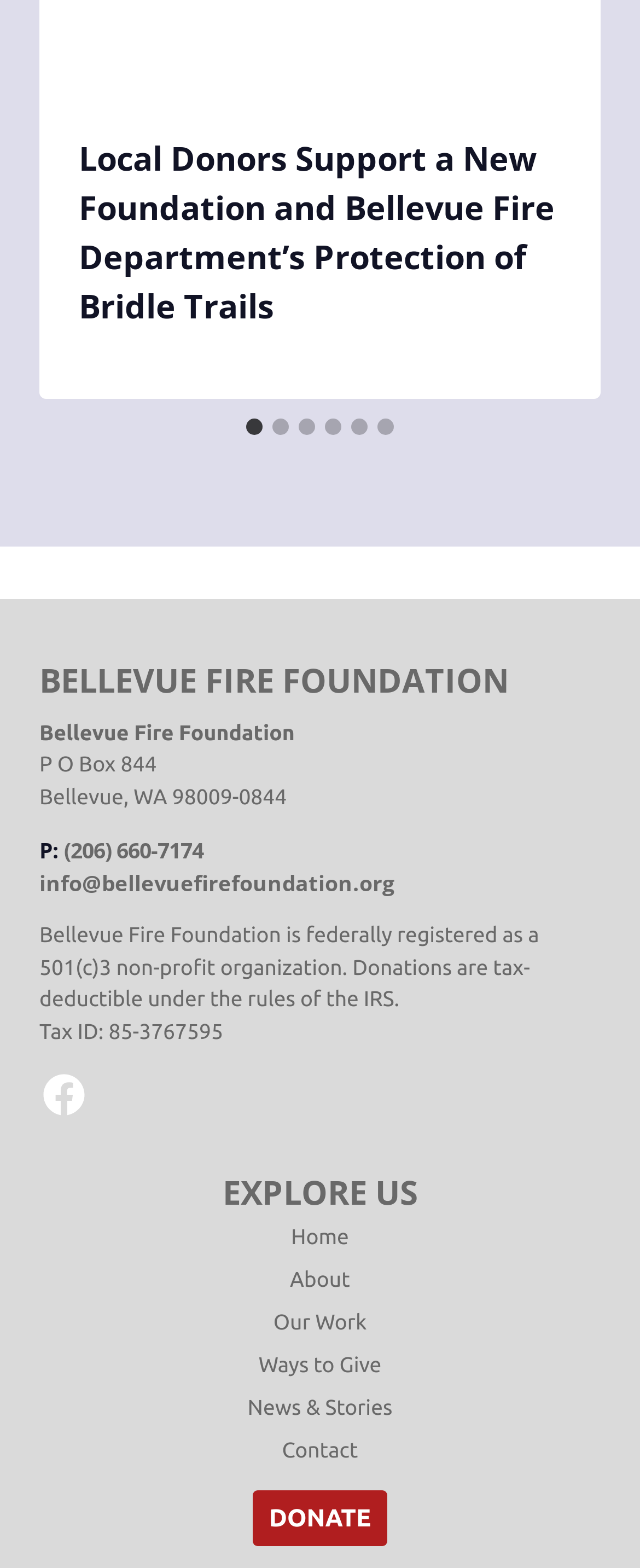Please provide the bounding box coordinates for the UI element as described: "Our Work". The coordinates must be four floats between 0 and 1, represented as [left, top, right, bottom].

[0.062, 0.831, 0.938, 0.858]